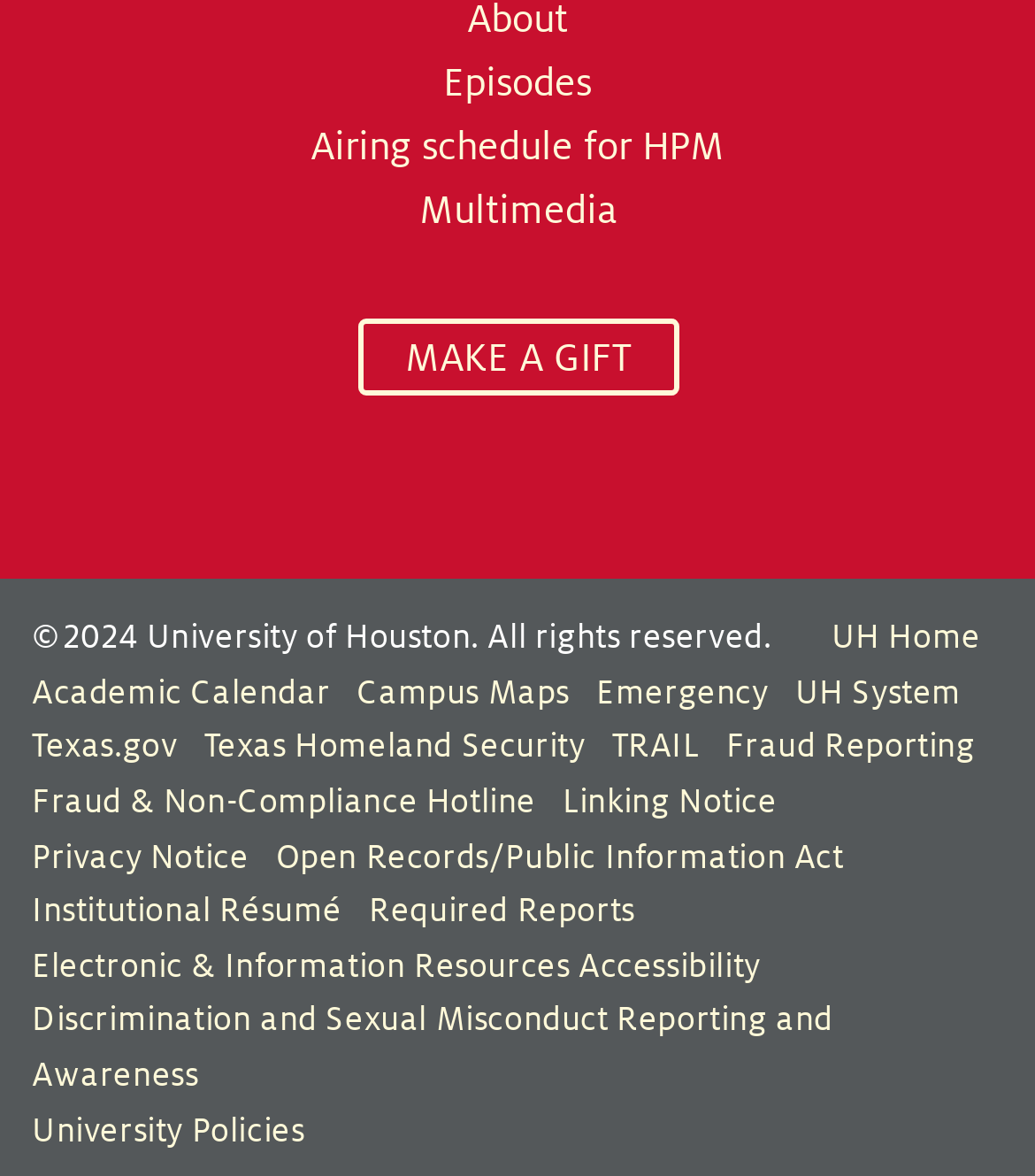Please determine the bounding box coordinates for the element that should be clicked to follow these instructions: "Check academic calendar".

[0.031, 0.573, 0.319, 0.605]